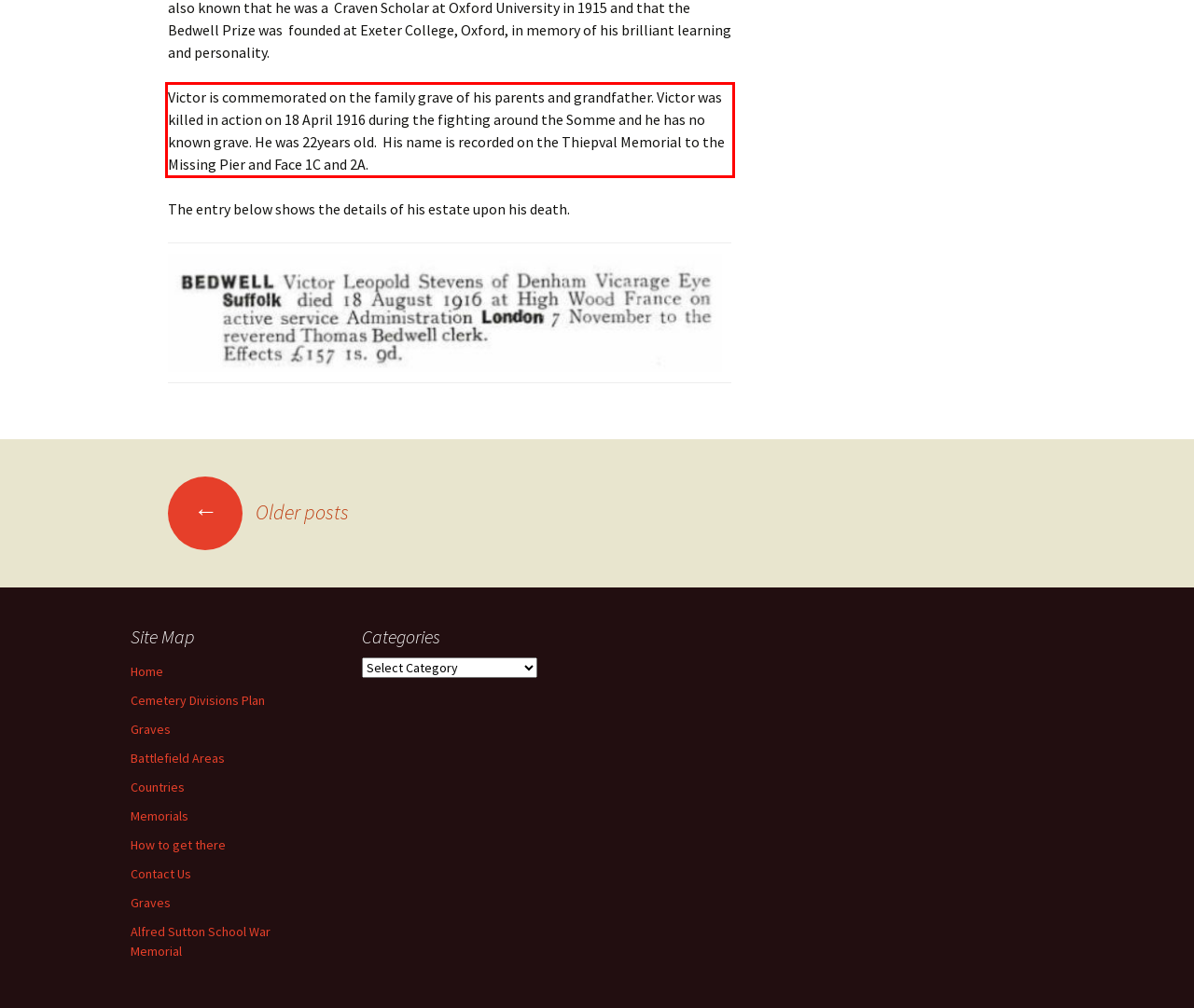You are provided with a screenshot of a webpage featuring a red rectangle bounding box. Extract the text content within this red bounding box using OCR.

Victor is commemorated on the family grave of his parents and grandfather. Victor was killed in action on 18 April 1916 during the fighting around the Somme and he has no known grave. He was 22years old. His name is recorded on the Thiepval Memorial to the Missing Pier and Face 1C and 2A.